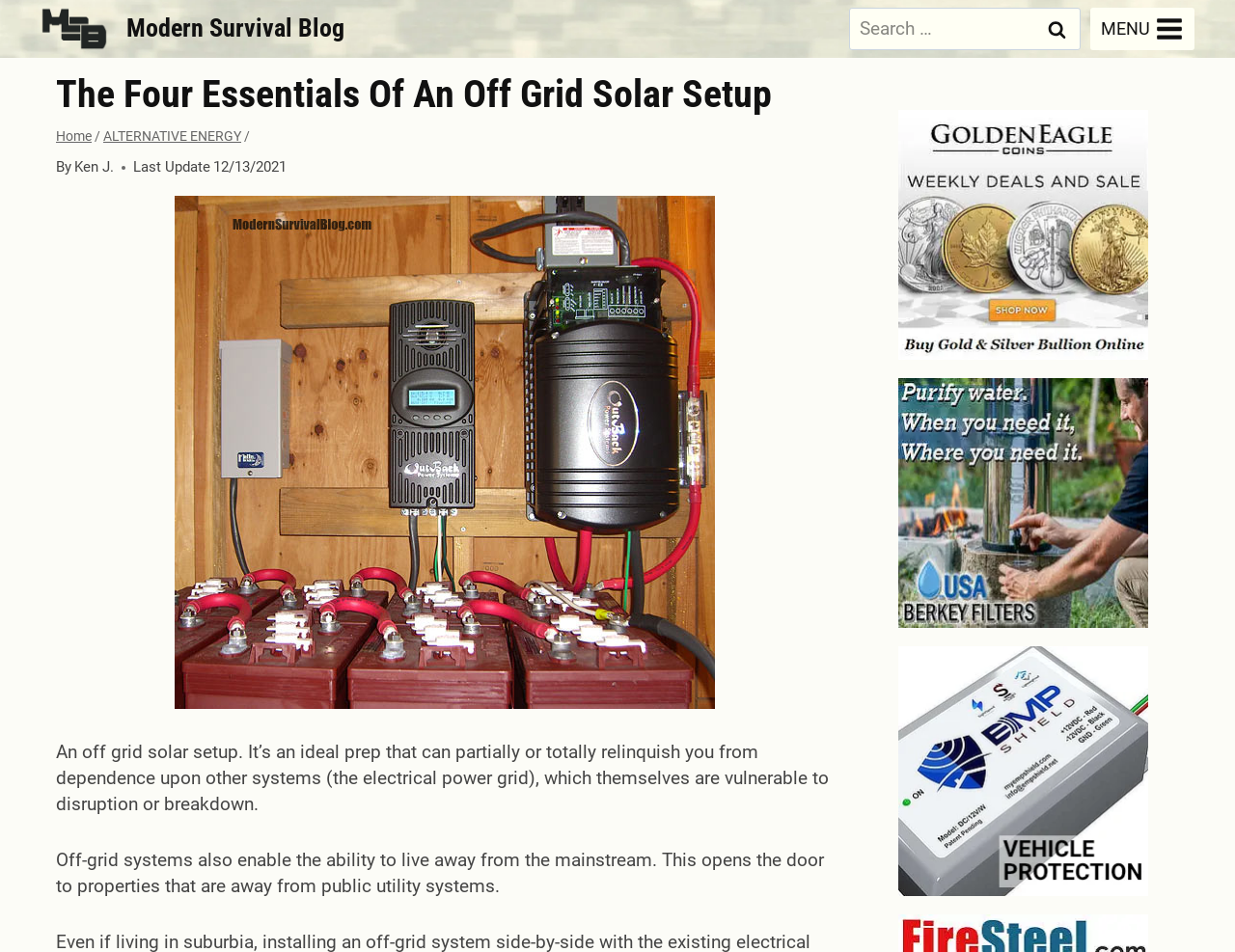Provide a comprehensive caption for the webpage.

The webpage is about the four essential parts of an off-grid solar setup. At the top left, there is a logo of Modern Survival Blog (MSB) with a link to the blog's homepage. Next to the logo, there is a search bar with a search button. On the top right, there is a menu toggle button.

Below the top navigation, there is a header section with a heading that matches the title of the webpage. Under the heading, there is a breadcrumb navigation menu showing the path from the homepage to the current page. The breadcrumb menu is followed by the author's name, "Ken J.", and the last update date, "12/13/2021".

The main content of the webpage starts with a large image of an off-grid solar setup, taking up most of the width of the page. Below the image, there are two paragraphs of text describing the benefits of off-grid solar systems, including their ability to provide independence from public utility systems and enable living away from the mainstream.

On the right side of the page, there are three advertisements or sponsored links, each with an image and a link to a different website: Golden Eagle Coins, USA Berkey Filters, and EMP Shield Vehicle Protection. These advertisements are stacked vertically, taking up the entire height of the page.